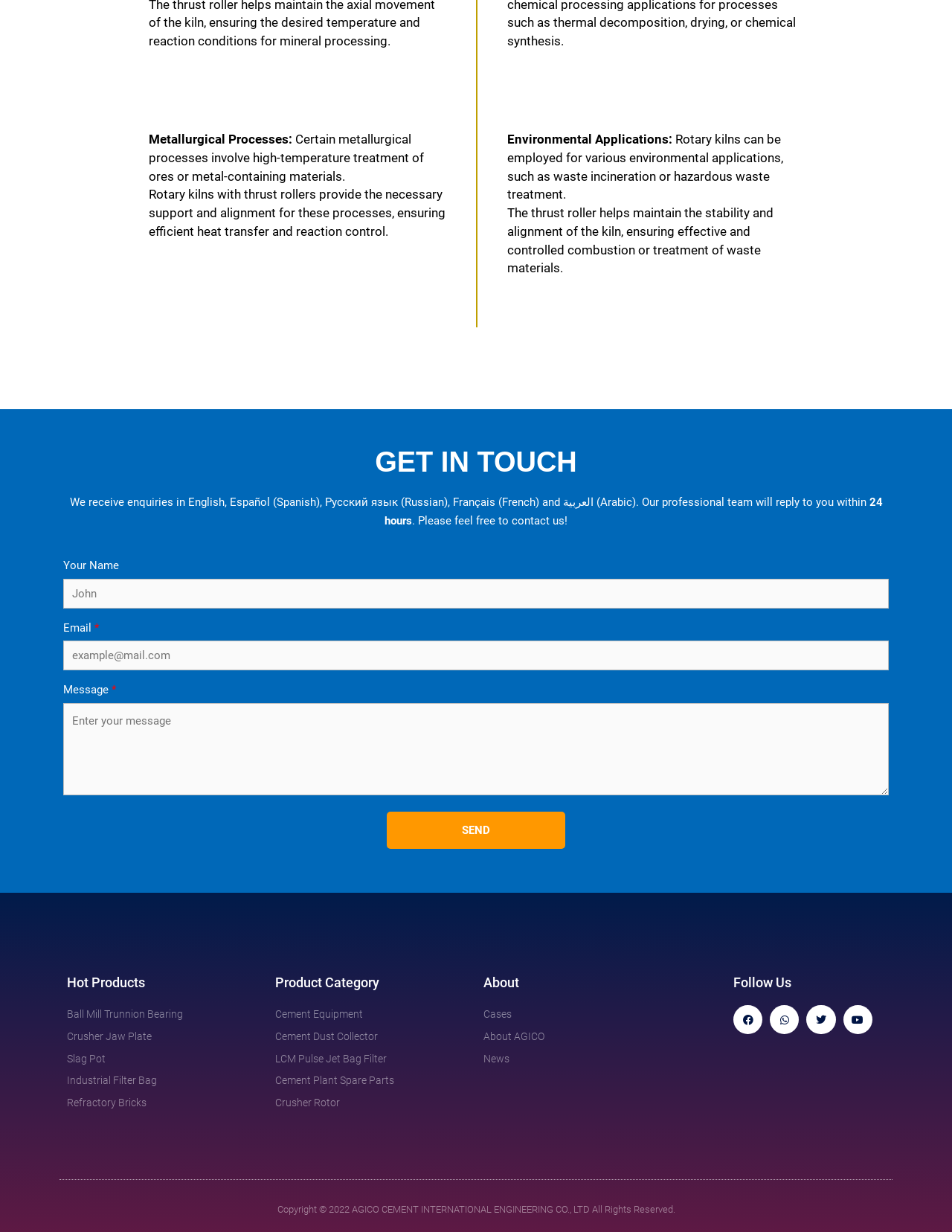Determine the bounding box coordinates of the area to click in order to meet this instruction: "Send an email to 'interdisciplinary@duke.edu'".

None